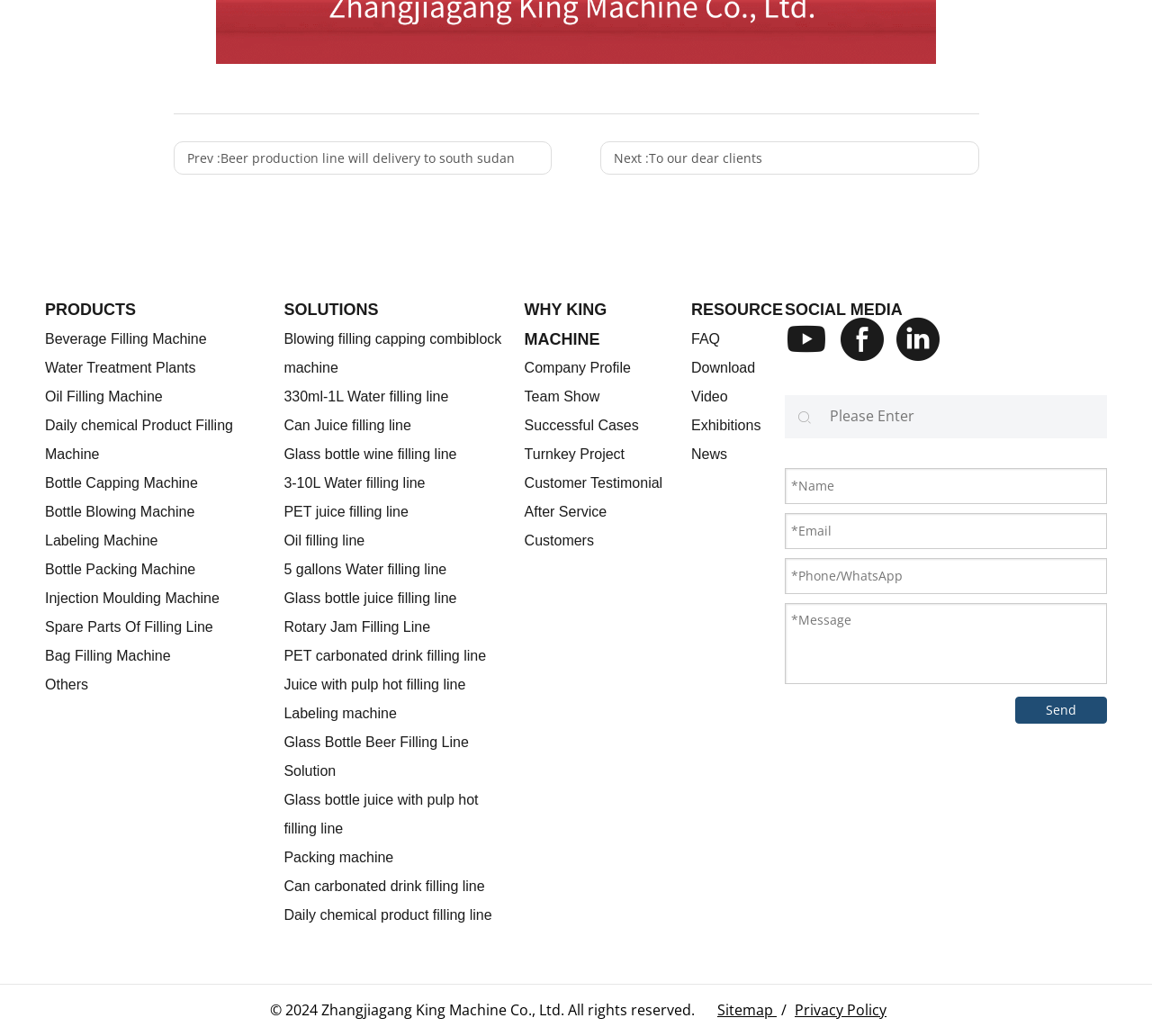Given the webpage screenshot, identify the bounding box of the UI element that matches this description: "Customers".

[0.455, 0.514, 0.516, 0.529]